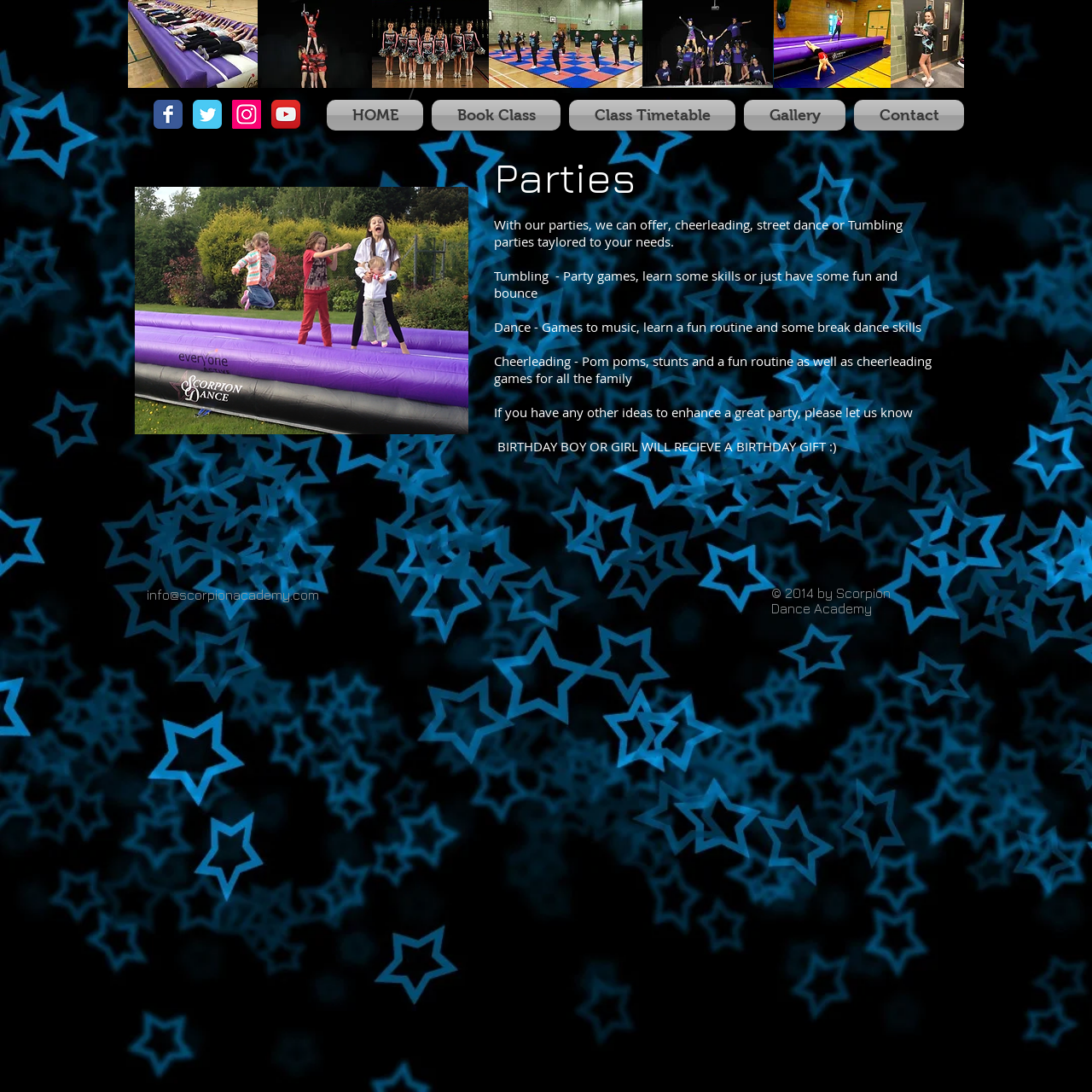Use a single word or phrase to answer the question: 
What is the copyright year of the academy's website?

2014